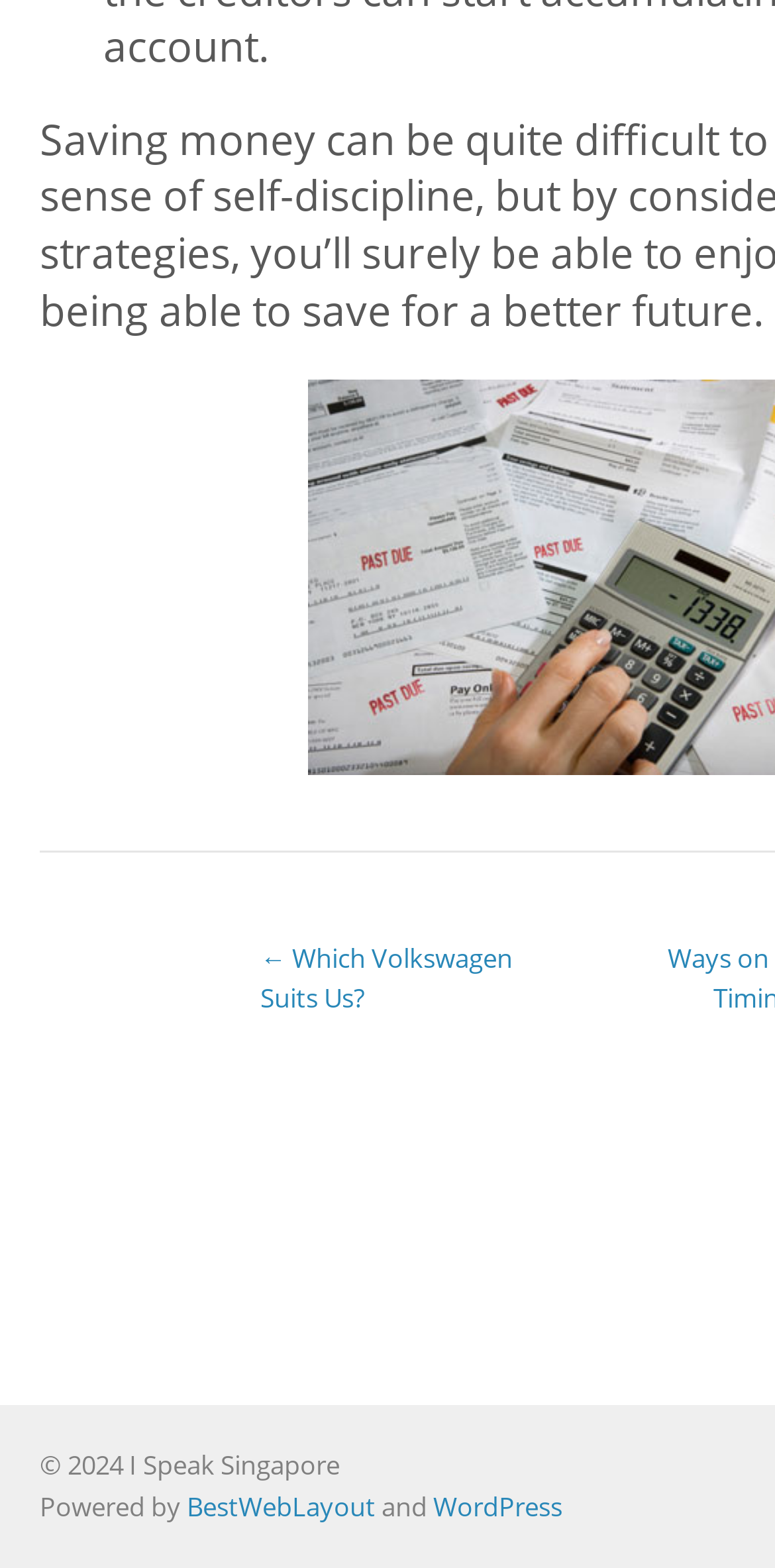Provide a short, one-word or phrase answer to the question below:
What symbol is located to the left of 'Which Volkswagen Suits Us?'?

←